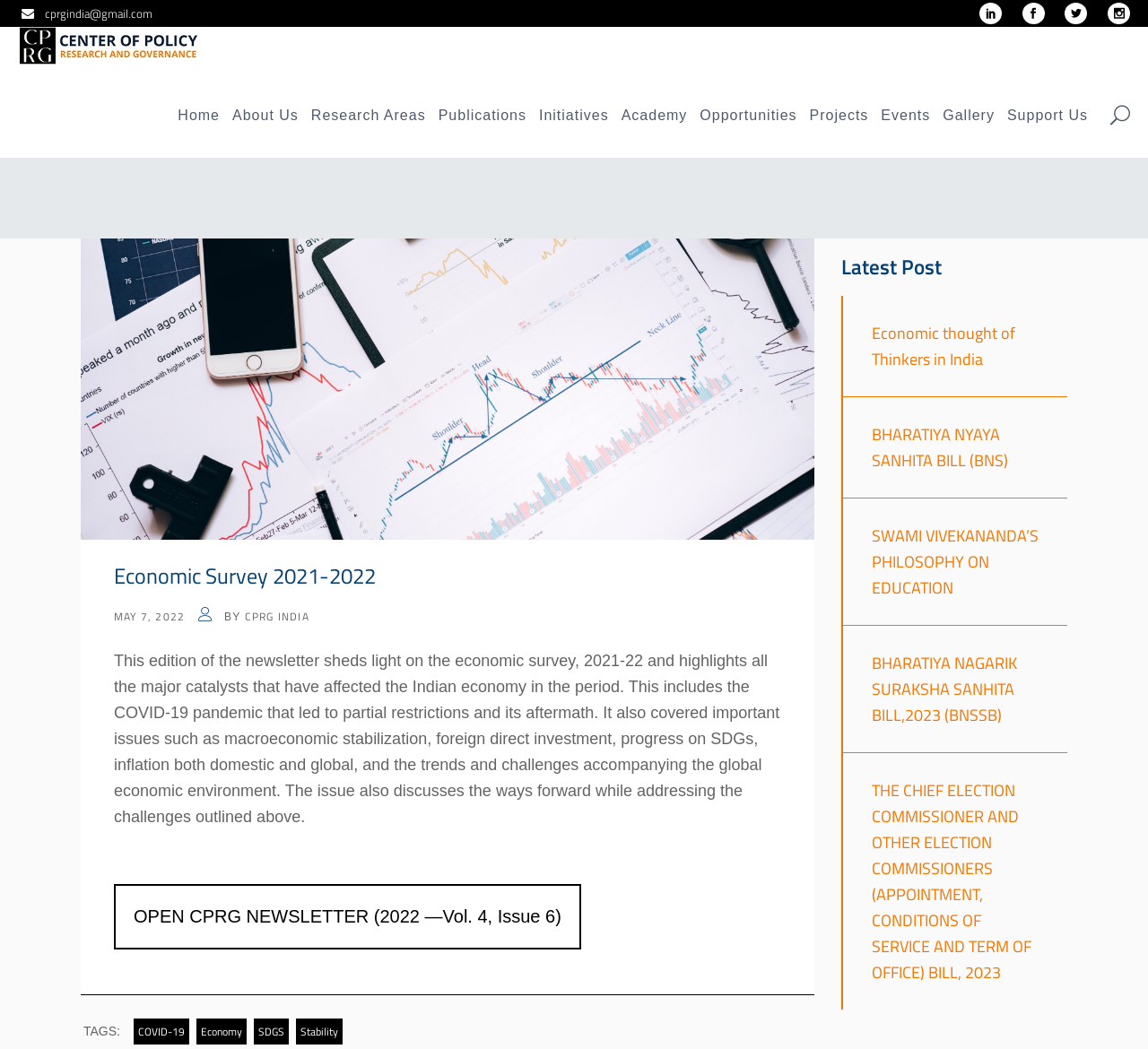Utilize the details in the image to thoroughly answer the following question: What is the title of the latest post section?

The title of the latest post section is found in the heading element with the text 'Latest Post' located at the bottom of the webpage.